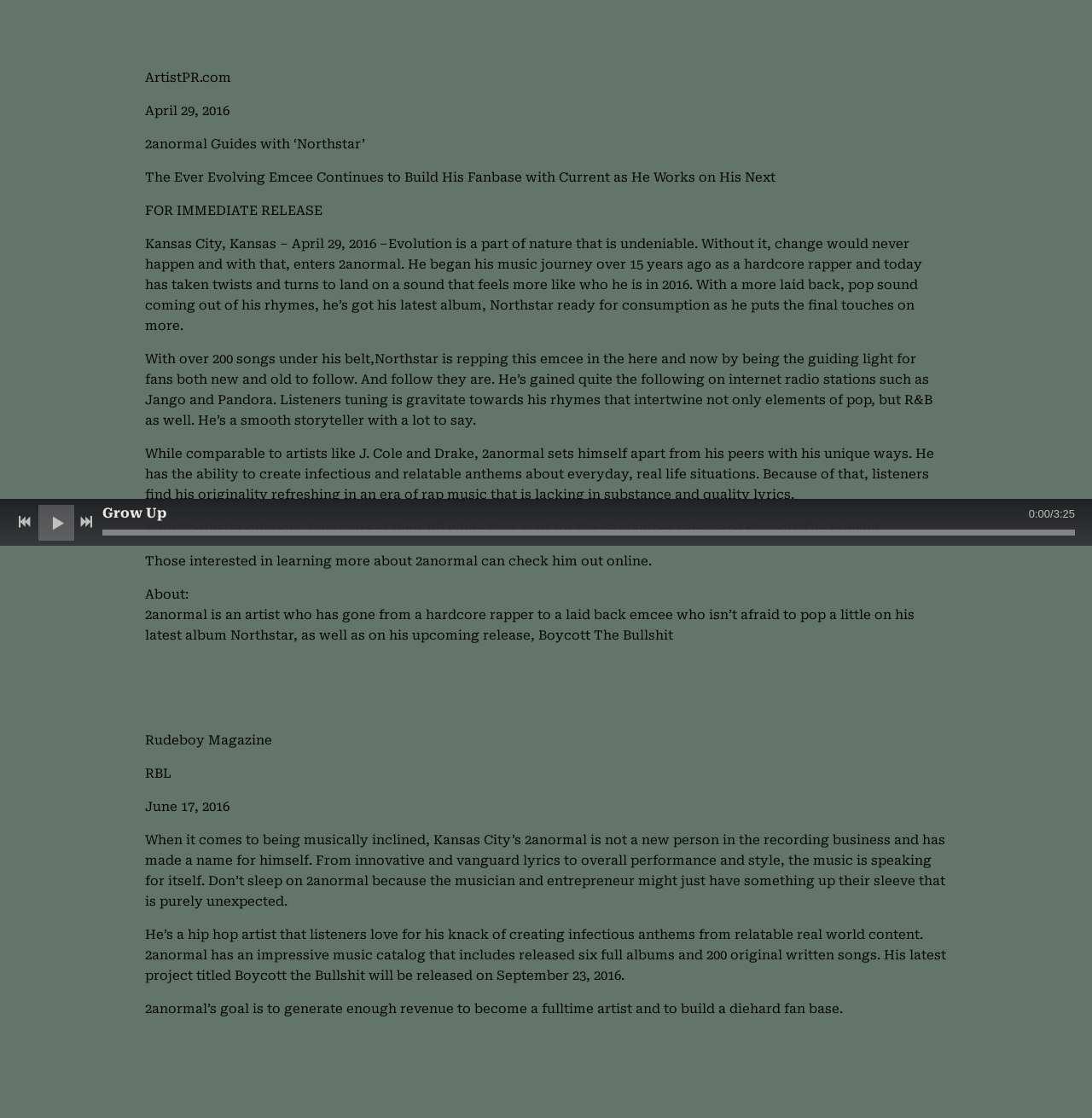Using the format (top-left x, top-left y, bottom-right x, bottom-right y), and given the element description, identify the bounding box coordinates within the screenshot: title="Play"

[0.035, 0.452, 0.068, 0.484]